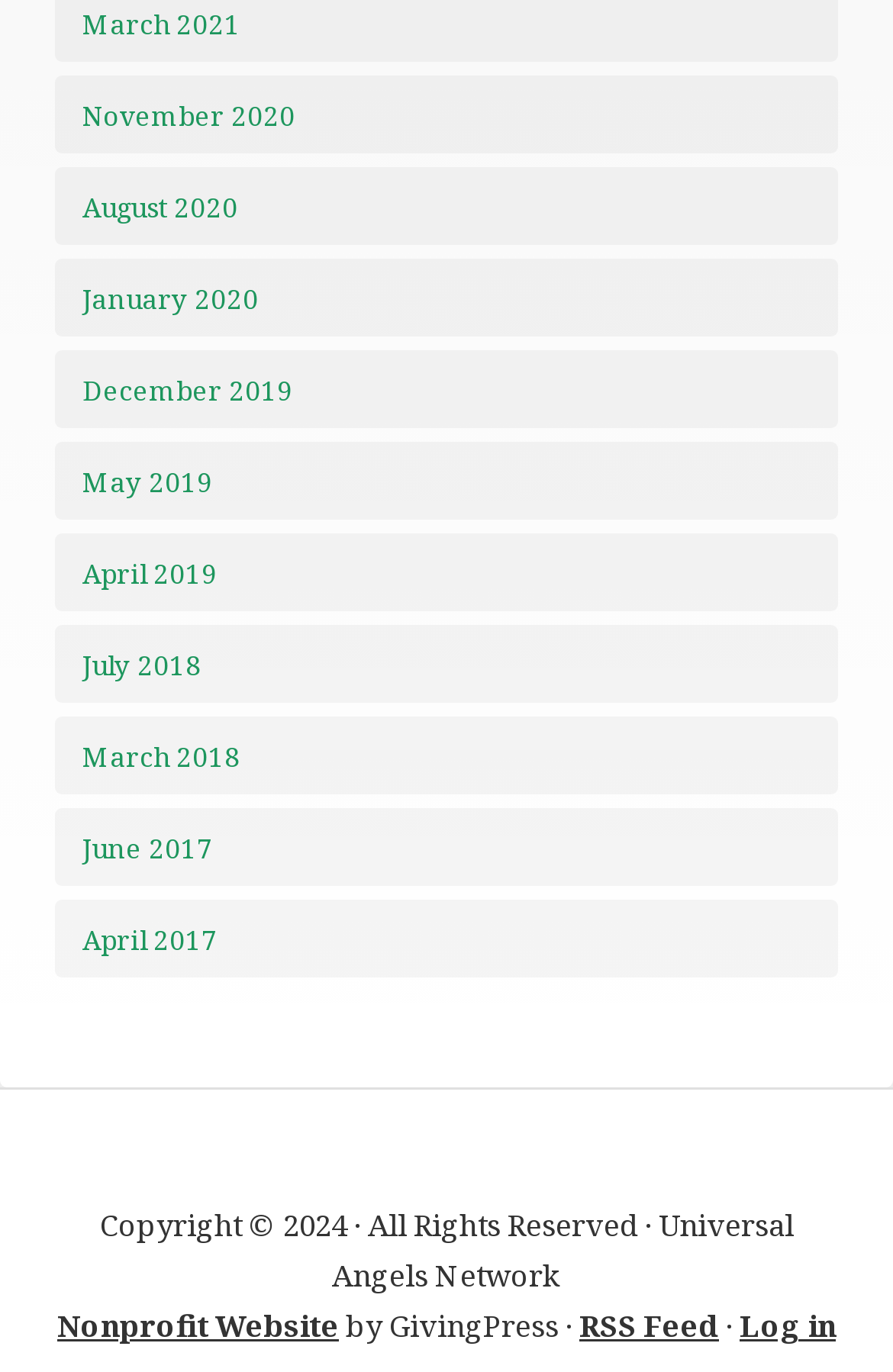Give a short answer using one word or phrase for the question:
What is the last link at the bottom of the webpage?

Log in